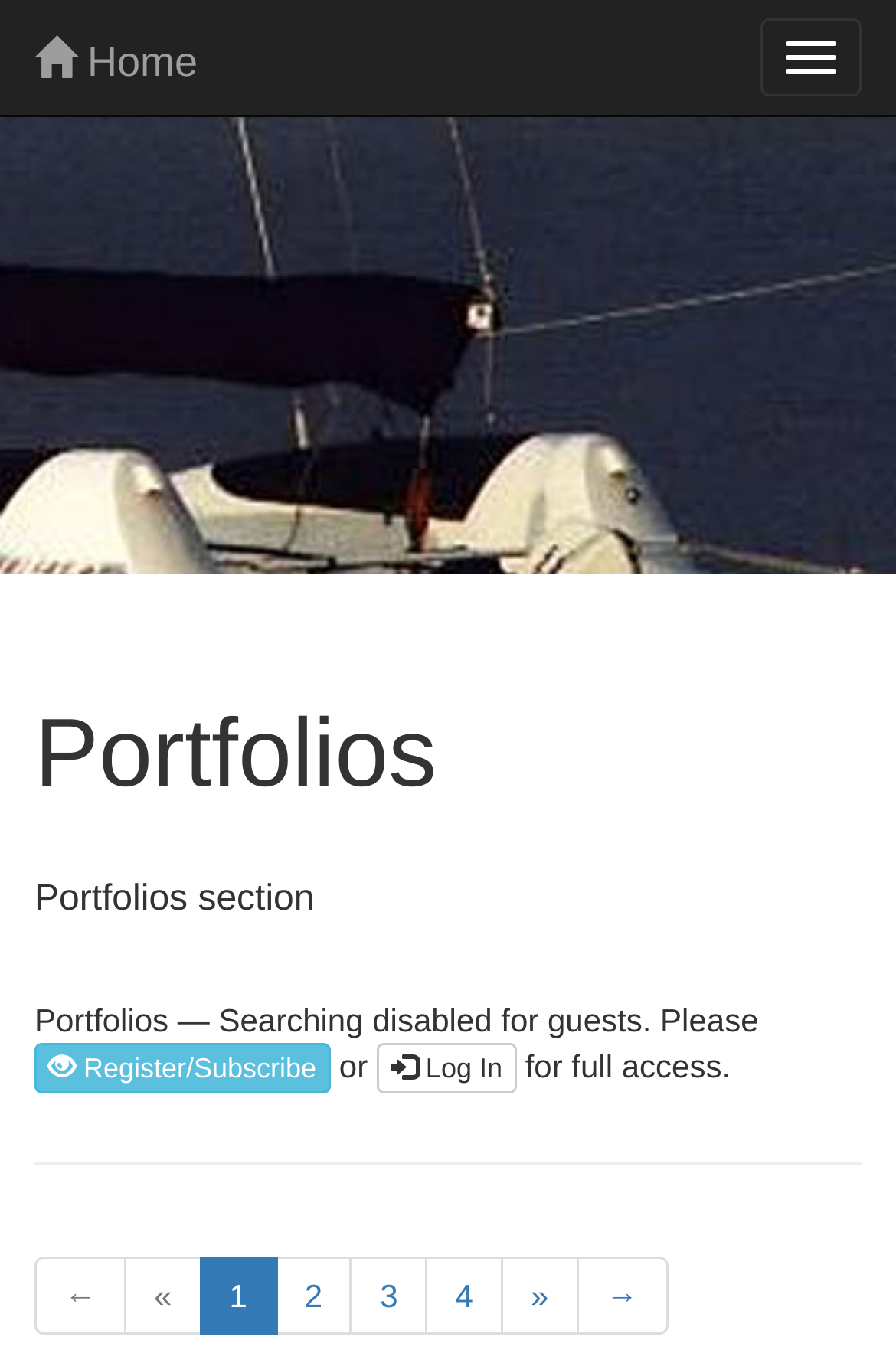Bounding box coordinates are given in the format (top-left x, top-left y, bottom-right x, bottom-right y). All values should be floating point numbers between 0 and 1. Provide the bounding box coordinate for the UI element described as: Log In

[0.42, 0.772, 0.576, 0.81]